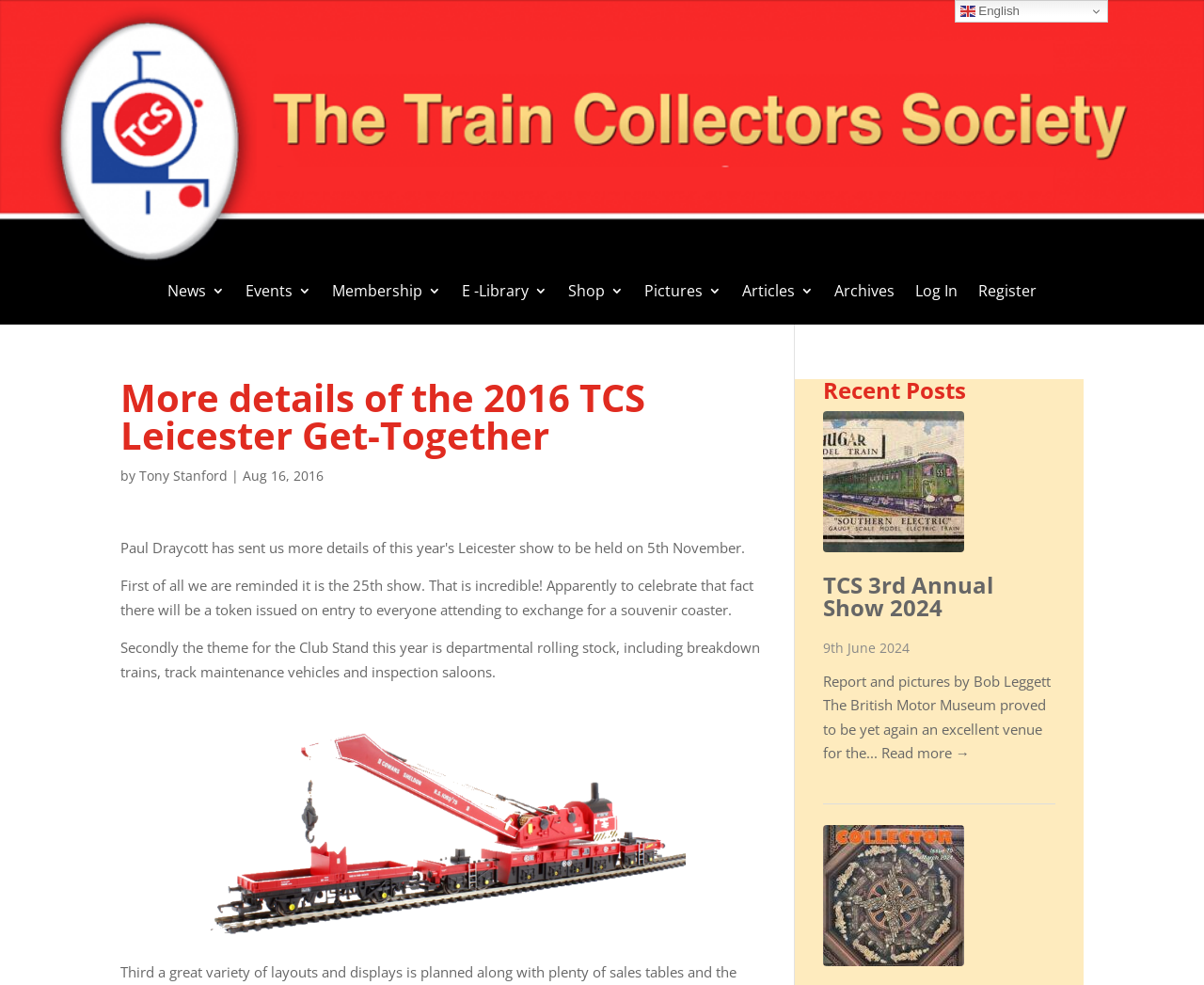For the element described, predict the bounding box coordinates as (top-left x, top-left y, bottom-right x, bottom-right y). All values should be between 0 and 1. Element description: TCS 3rd Annual Show 2024

[0.683, 0.577, 0.825, 0.632]